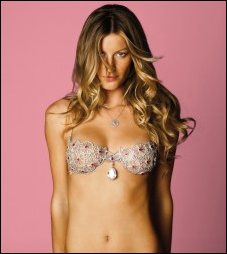Provide an in-depth description of the image you see.

The image features a stunning model, named Gisele Bundchen, elegantly posing in a luxurious bra designed by renowned jeweler Pascal Mouawad. The bra is adorned with intricate embellishments, highlighting its opulence and craftsmanship. Set against a soft pink background, the model's flowing hair and striking gaze complement the overall aesthetic, exuding glamour and sophistication. This visual is a part of the narrative celebrating the intersection of fashion and artistry, particularly focusing on the iconic $15 million Victoria’s Secret bra, which has gained attention for its elaborate design and the artistry behind it.